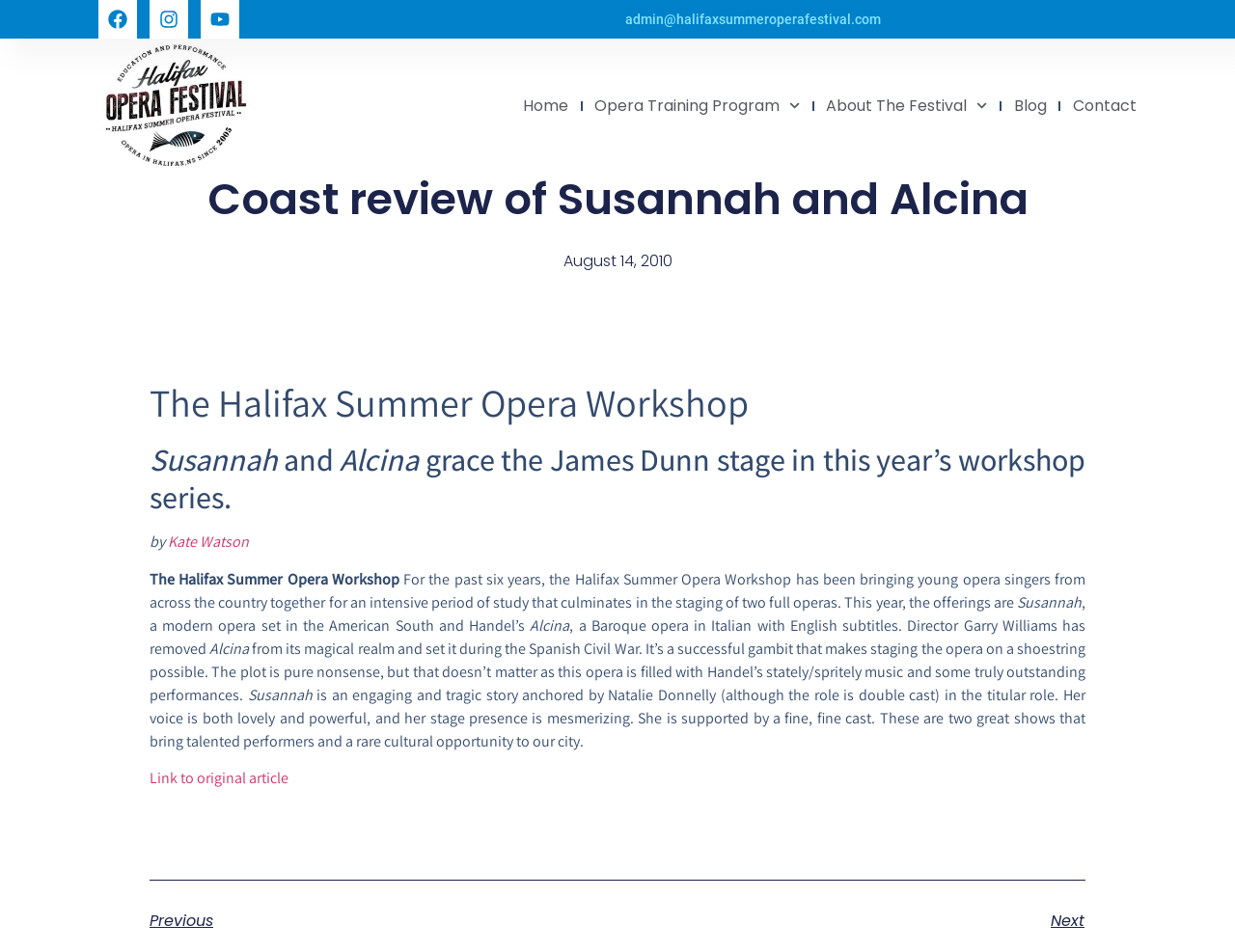Identify and provide the bounding box coordinates of the UI element described: "Kate Watson". The coordinates should be formatted as [left, top, right, bottom], with each number being a float between 0 and 1.

[0.136, 0.558, 0.202, 0.58]